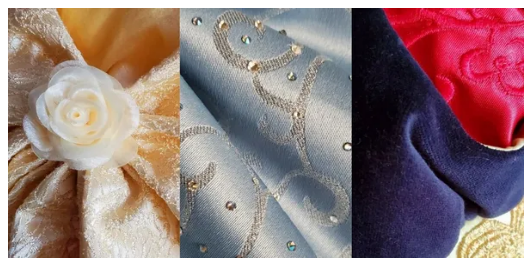What type of decoration is on the blue textile?
Based on the content of the image, thoroughly explain and answer the question.

The caption states that the soft blue textile 'glistens with delicate embroidery and shimmering rhinestones', which indicates that the blue textile has these two types of decorations.